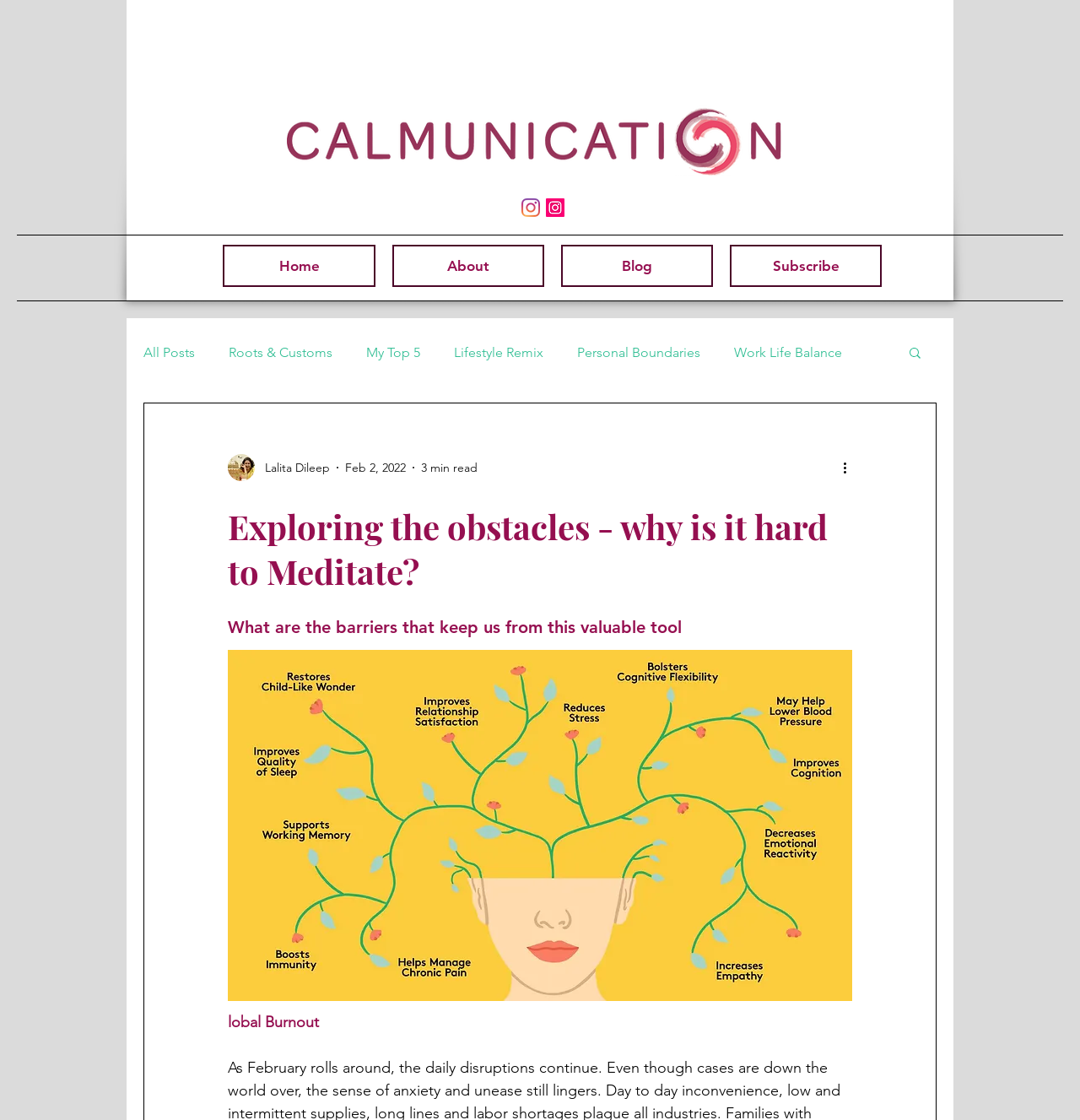How many social media links are in the social bar?
Please provide a single word or phrase as your answer based on the screenshot.

2